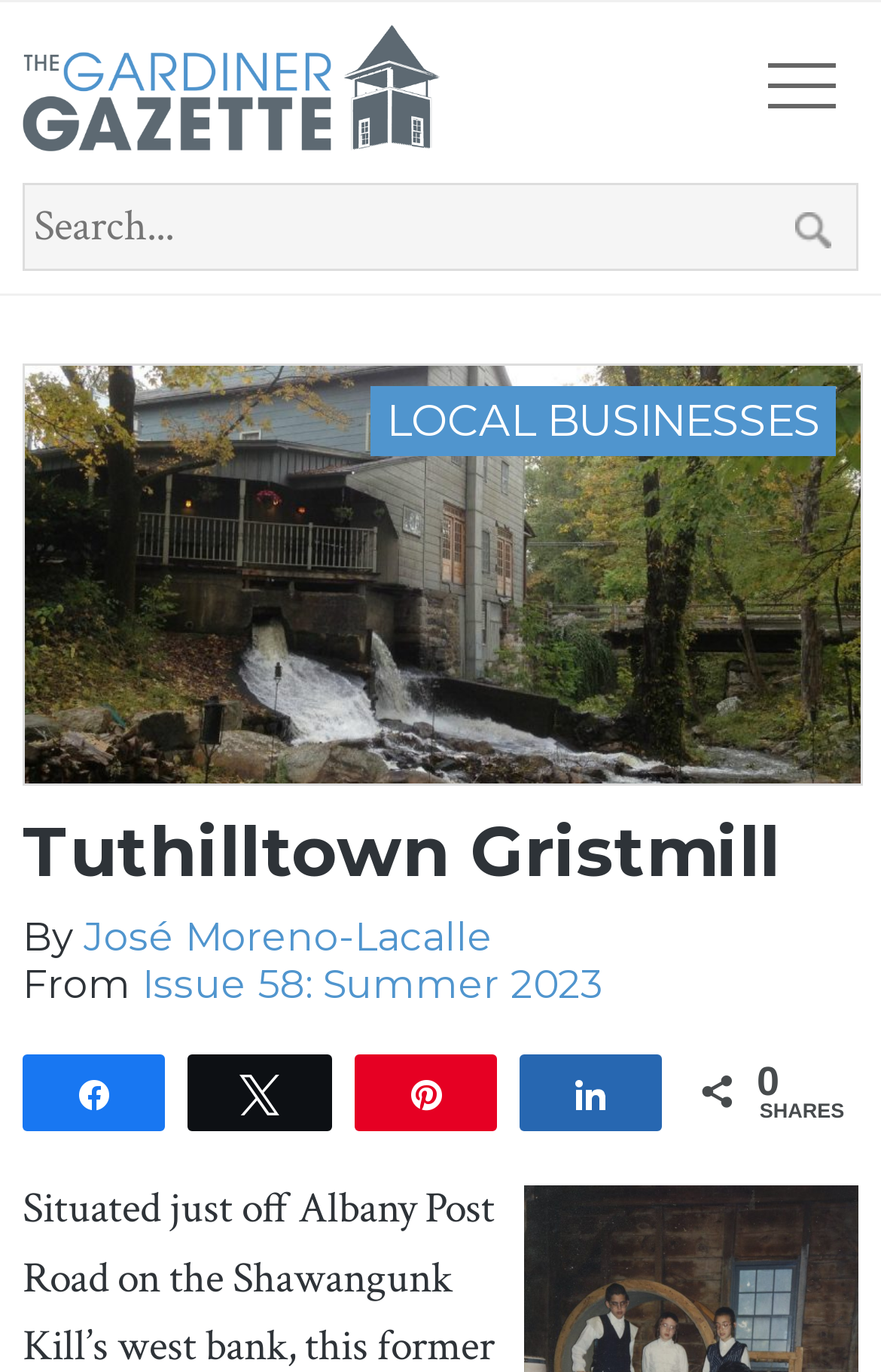Find the bounding box coordinates of the element you need to click on to perform this action: 'Share on Twitter'. The coordinates should be represented by four float values between 0 and 1, in the format [left, top, right, bottom].

[0.216, 0.77, 0.373, 0.819]